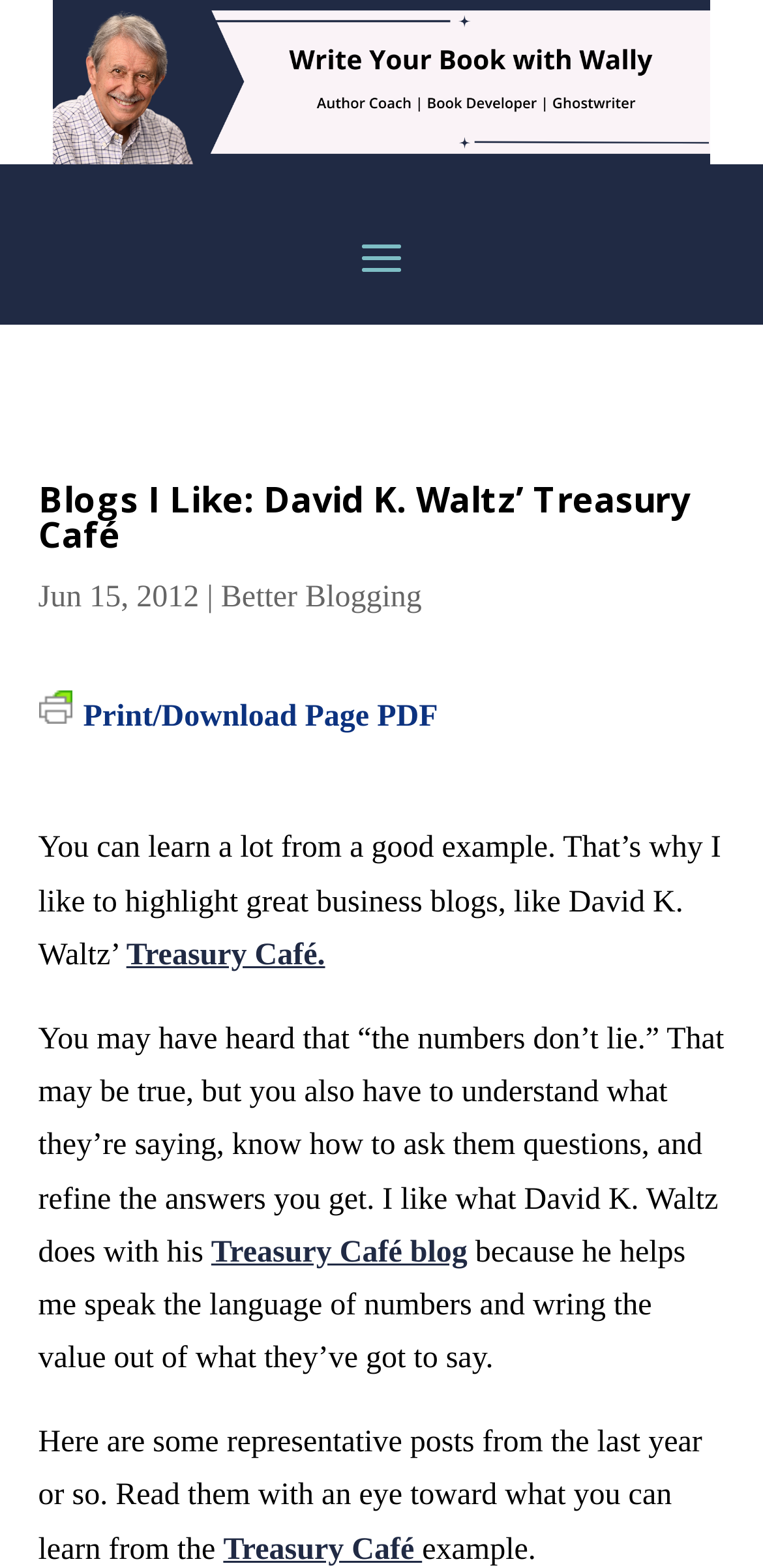How many links to the Treasury Café blog are there in the post?
From the image, provide a succinct answer in one word or a short phrase.

3